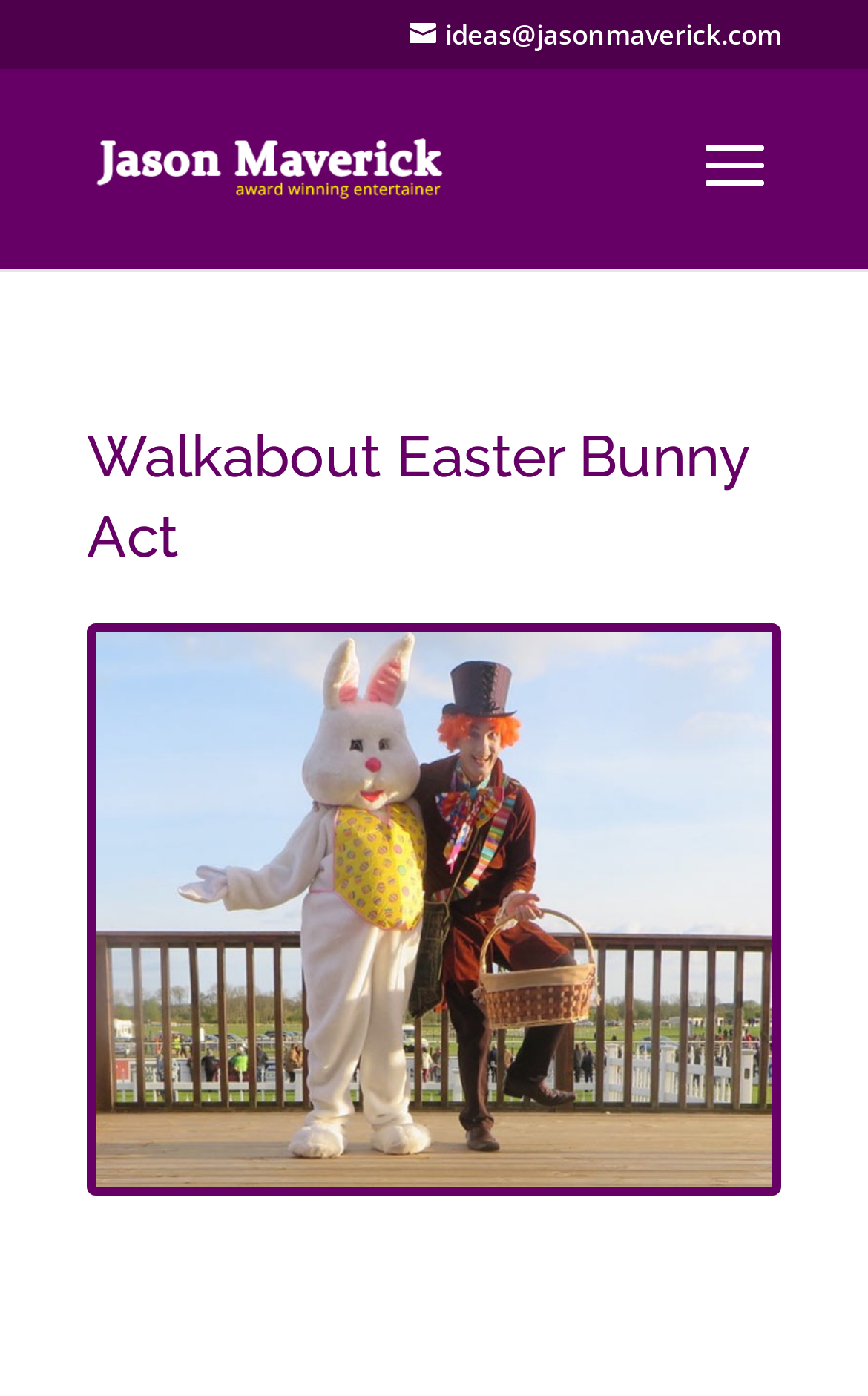Determine the main text heading of the webpage and provide its content.

Walkabout Easter Bunny Act